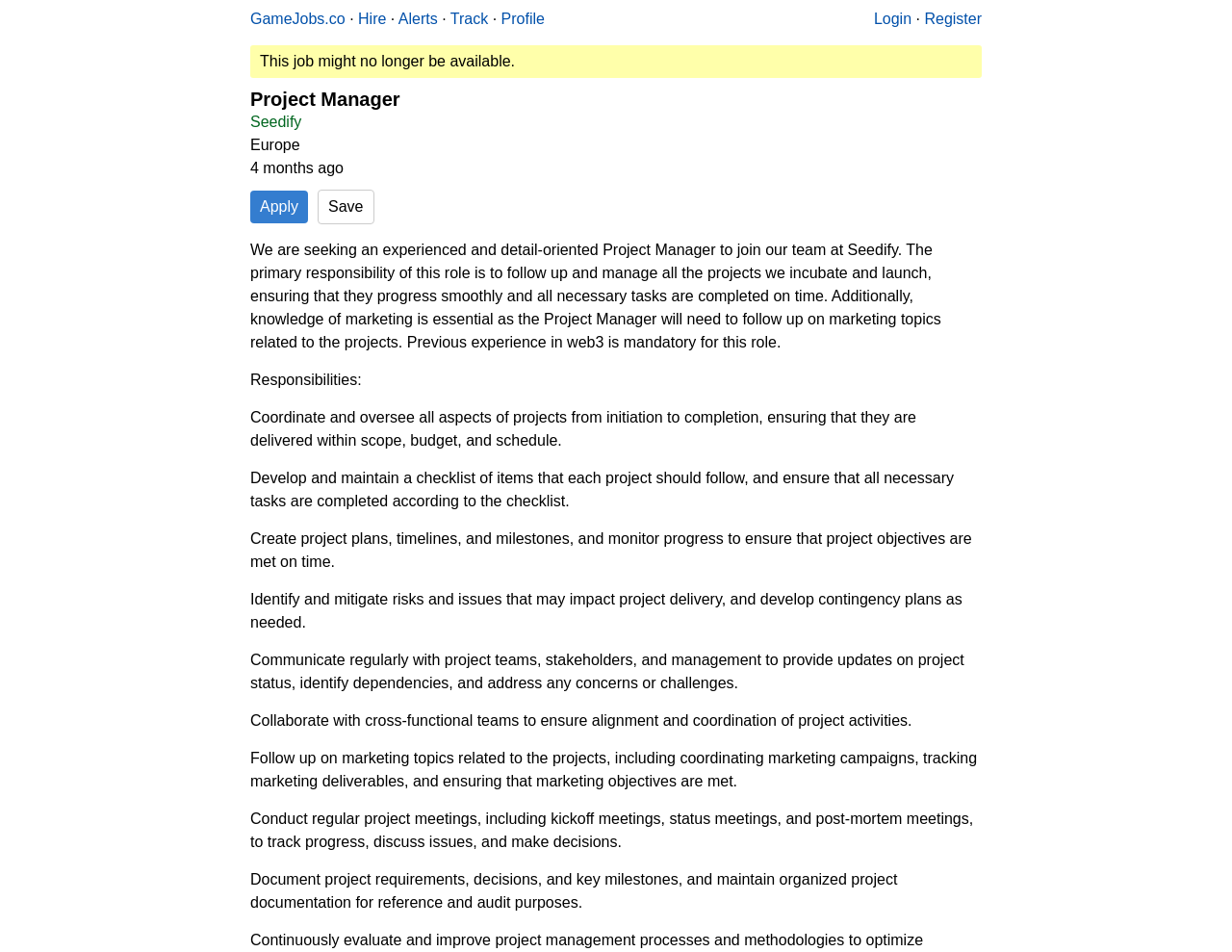Articulate a complete and detailed caption of the webpage elements.

This webpage is a job posting for a Project Manager position at Seedify. At the top, there are several links, including "GameJobs.co", "Hire", "Alerts", "Track", "Profile", and "Login" and "Register" on the right side. Below these links, there is a warning message stating that the job might no longer be available.

The main content of the page is divided into sections. The first section has a heading "Project Manager" and provides information about the company, Seedify, and the location, Europe. There is also a link to apply for the job and a button to save the job posting. 

The job description is provided in a long paragraph, explaining the primary responsibilities of the role, including managing projects, following up on marketing topics, and ensuring that all necessary tasks are completed on time. 

Below the job description, there is a list of responsibilities, including coordinating and overseeing projects, developing and maintaining checklists, creating project plans, identifying and mitigating risks, communicating with project teams, collaborating with cross-functional teams, following up on marketing topics, conducting regular project meetings, and documenting project requirements.